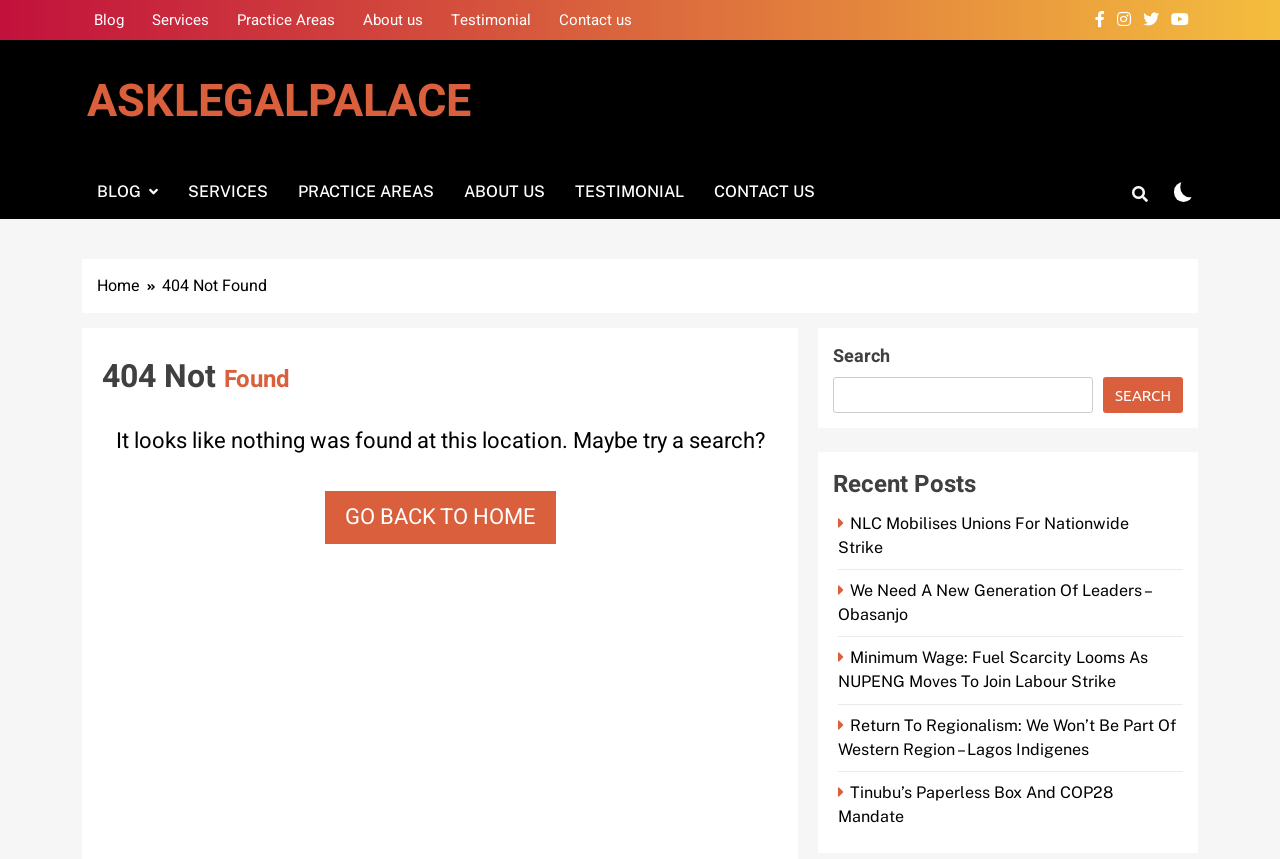Please locate the UI element described by "Go back to home" and provide its bounding box coordinates.

[0.254, 0.572, 0.434, 0.633]